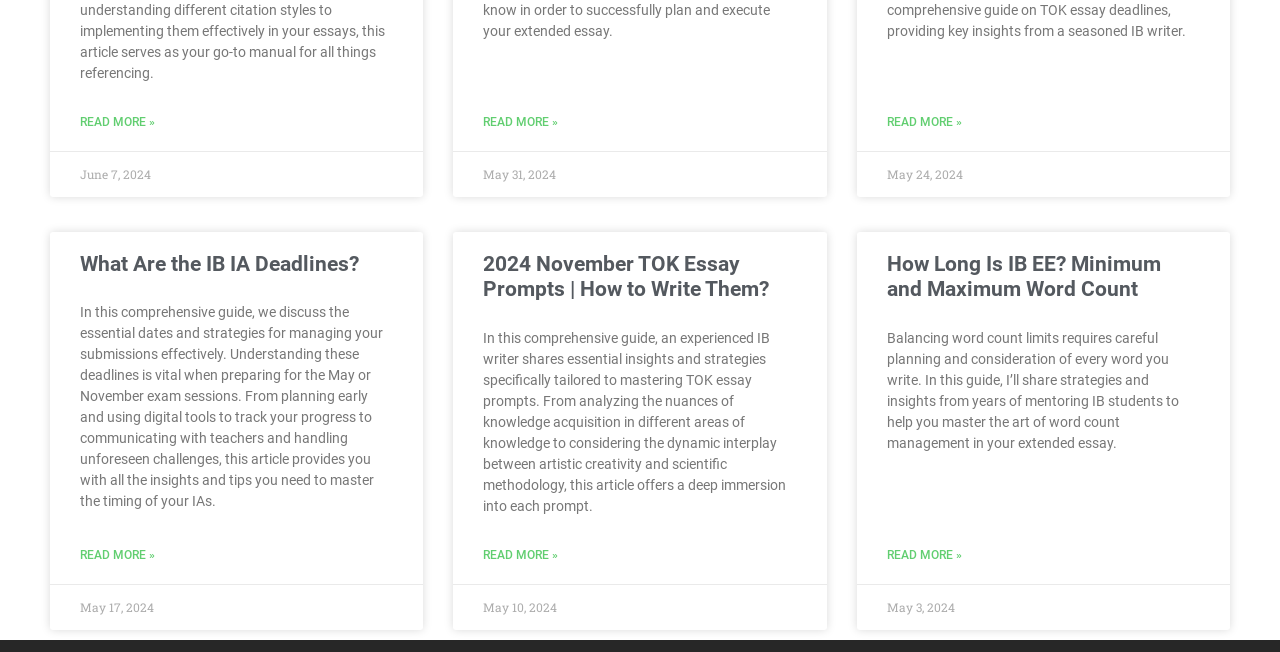Could you provide the bounding box coordinates for the portion of the screen to click to complete this instruction: "View the article about 2024 November TOK Essay Prompts"?

[0.378, 0.387, 0.601, 0.462]